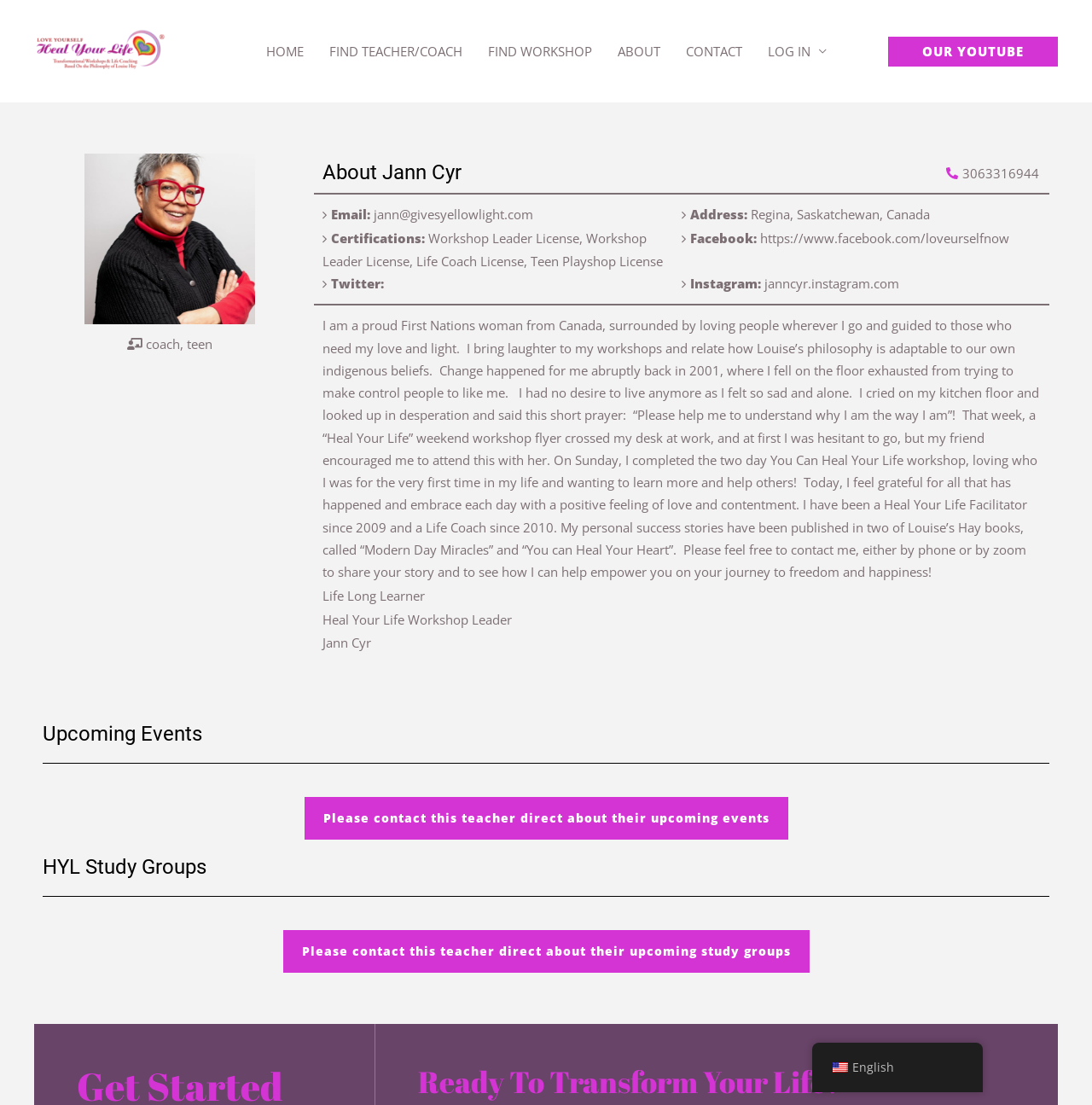Answer the question in one word or a short phrase:
What is the name of the coach?

Jann Cyr